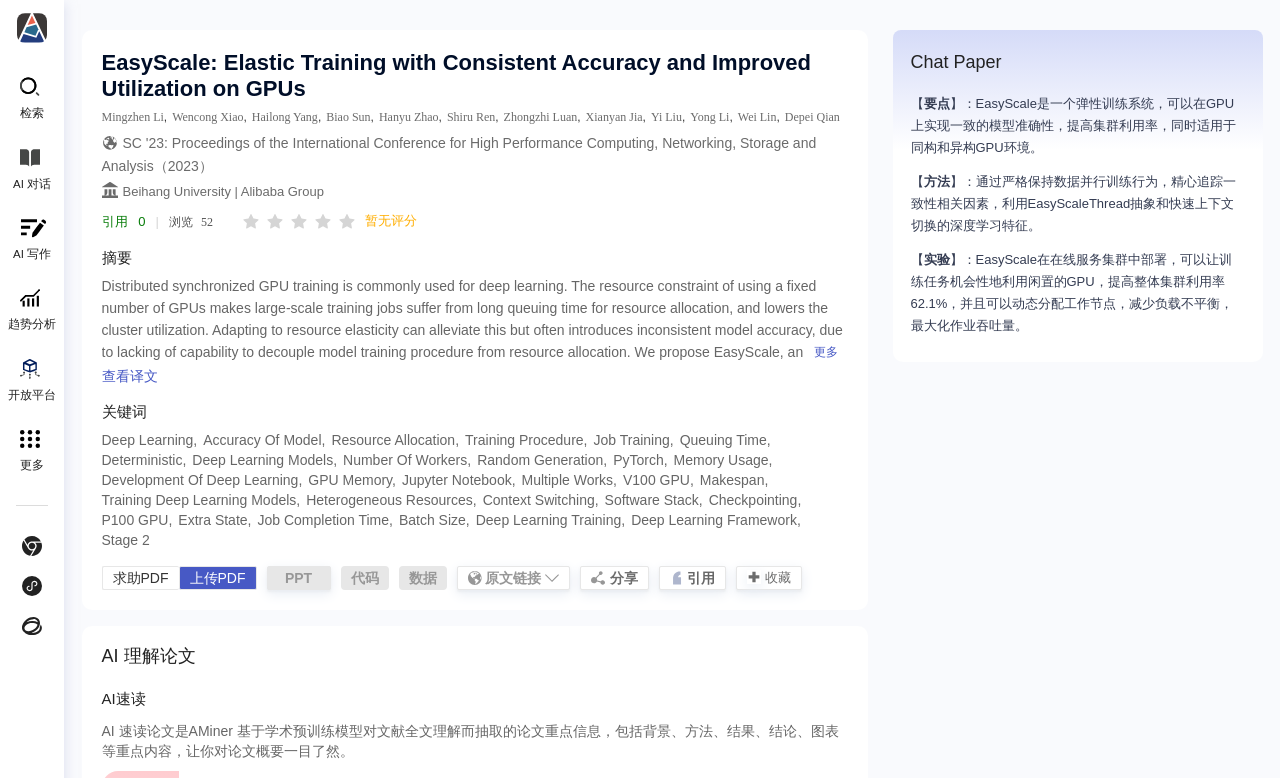What is the name of the proposed elastic training system?
Deliver a detailed and extensive answer to the question.

The webpage describes a system called EasyScale, which is an elastic training system that achieves consistent model accuracy under resource elasticity for both homogeneous and heterogeneous GPUs.